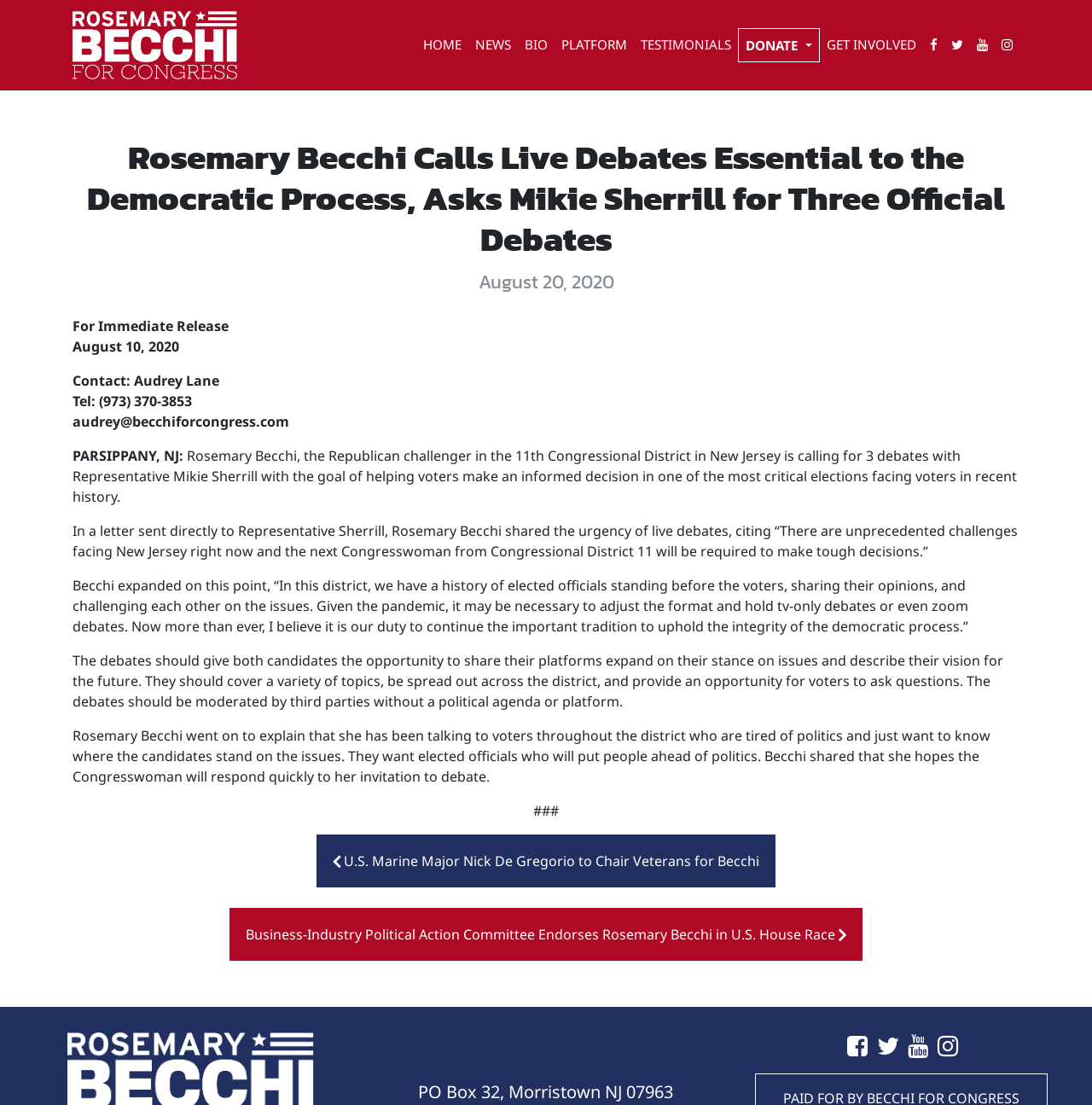Identify the bounding box coordinates of the clickable region required to complete the instruction: "Click HOME". The coordinates should be given as four float numbers within the range of 0 and 1, i.e., [left, top, right, bottom].

[0.381, 0.025, 0.429, 0.055]